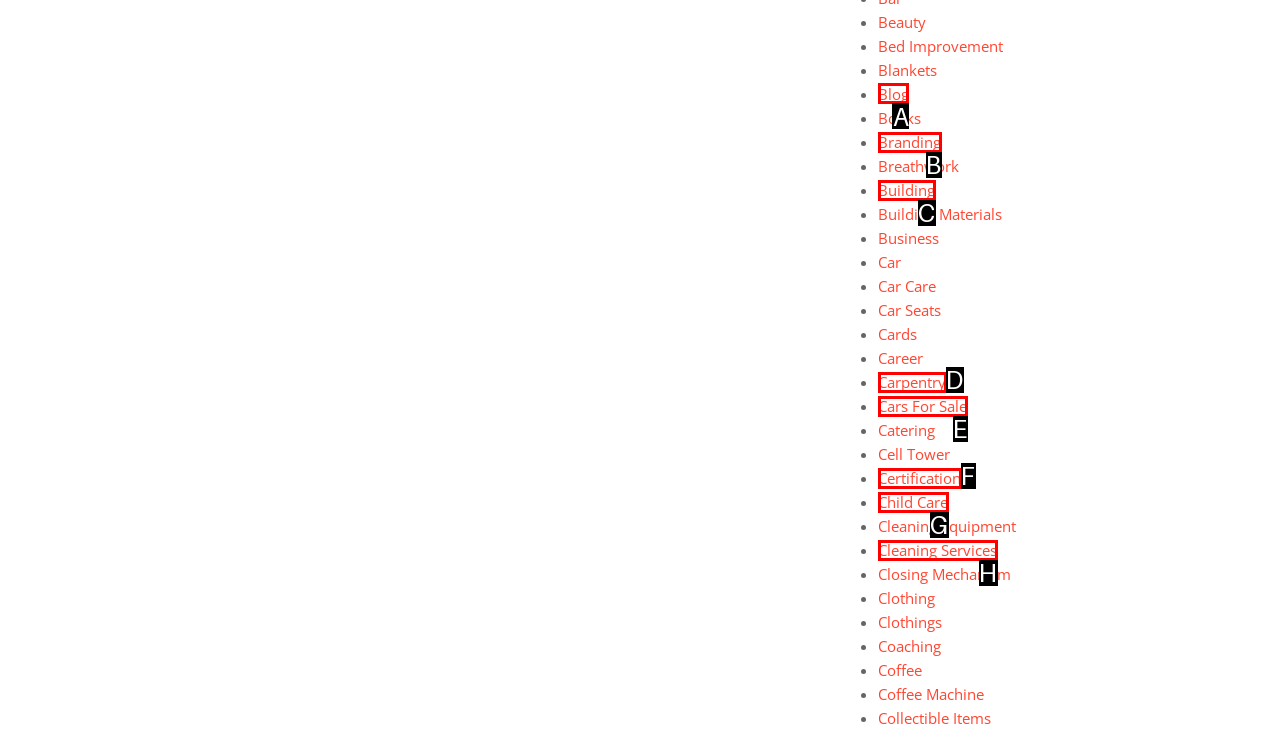Identify the HTML element I need to click to complete this task: Read Blog Provide the option's letter from the available choices.

A